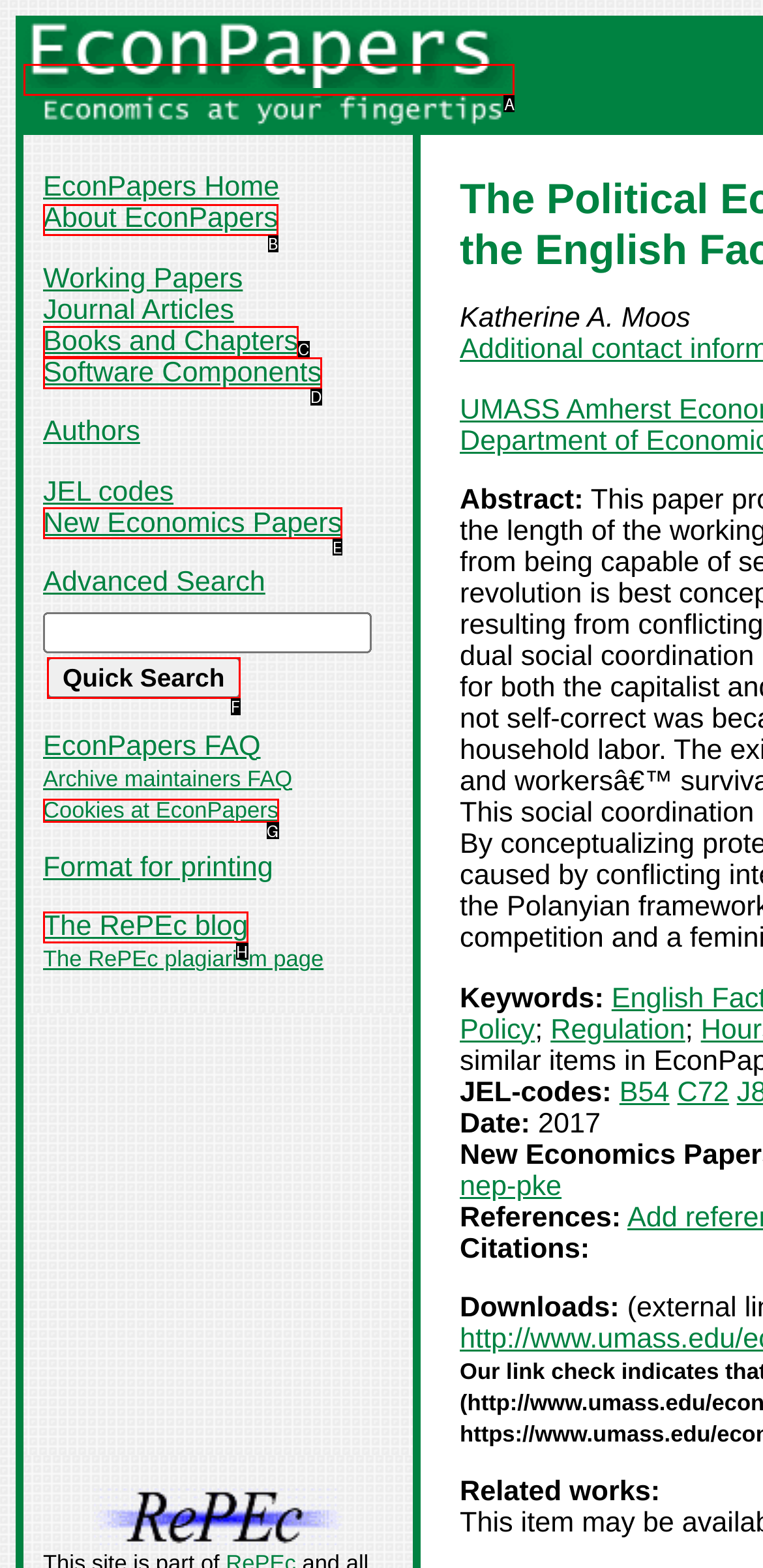Given the task: Click on the EconPapers link, tell me which HTML element to click on.
Answer with the letter of the correct option from the given choices.

A